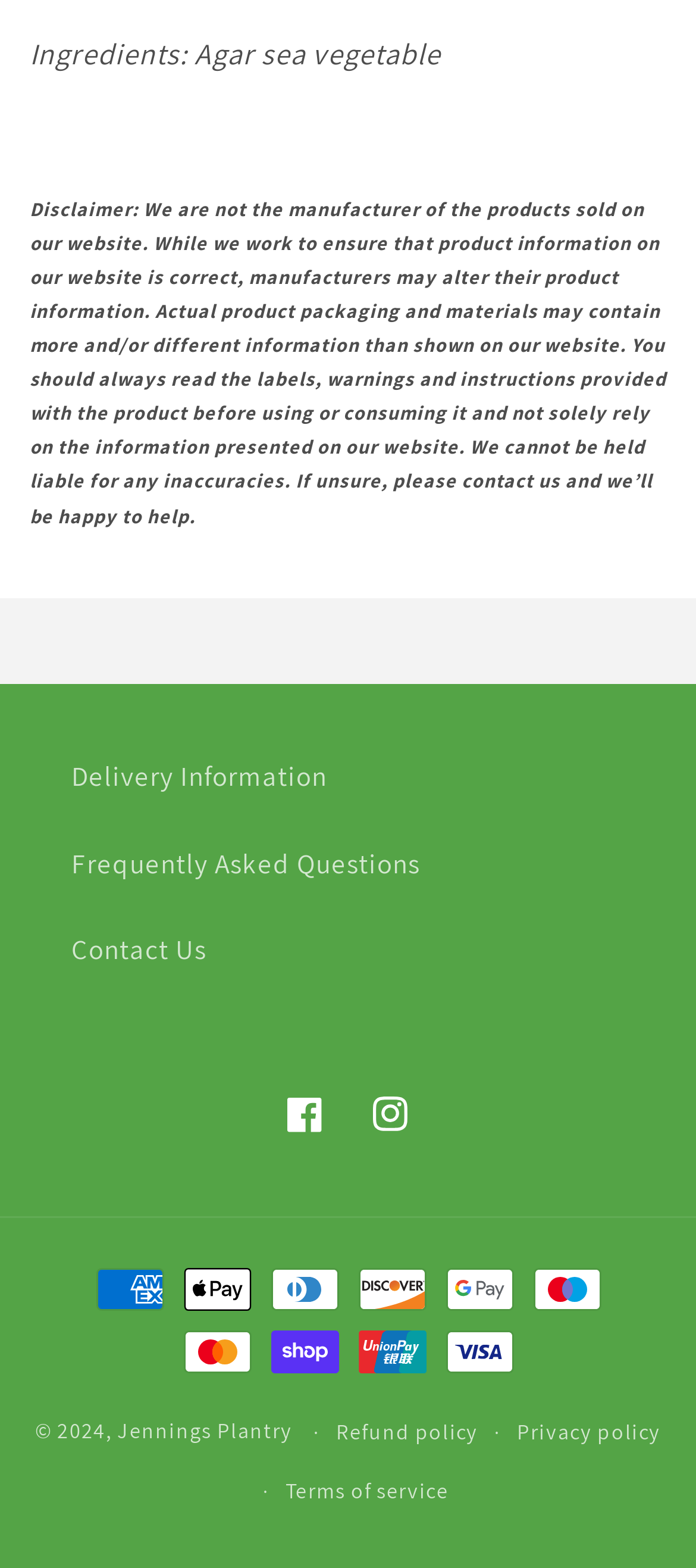Please give the bounding box coordinates of the area that should be clicked to fulfill the following instruction: "Read disclaimer". The coordinates should be in the format of four float numbers from 0 to 1, i.e., [left, top, right, bottom].

[0.042, 0.123, 0.958, 0.34]